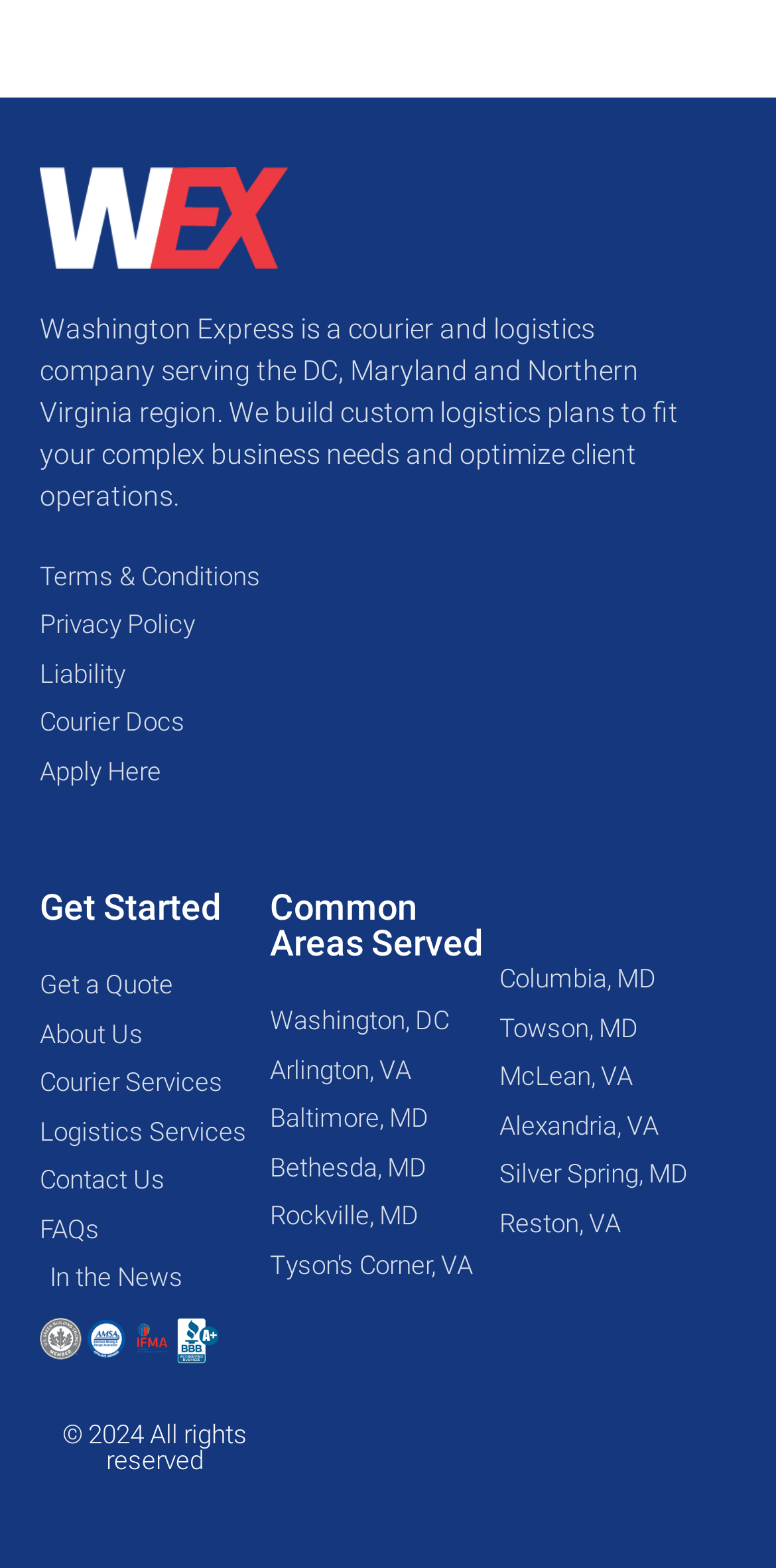Please answer the following question as detailed as possible based on the image: 
What are the regions served by Washington Express?

The regions served by Washington Express are mentioned in the static text at the top of the webpage, which says 'Washington Express is a courier and logistics company serving the DC, Maryland and Northern Virginia region.'